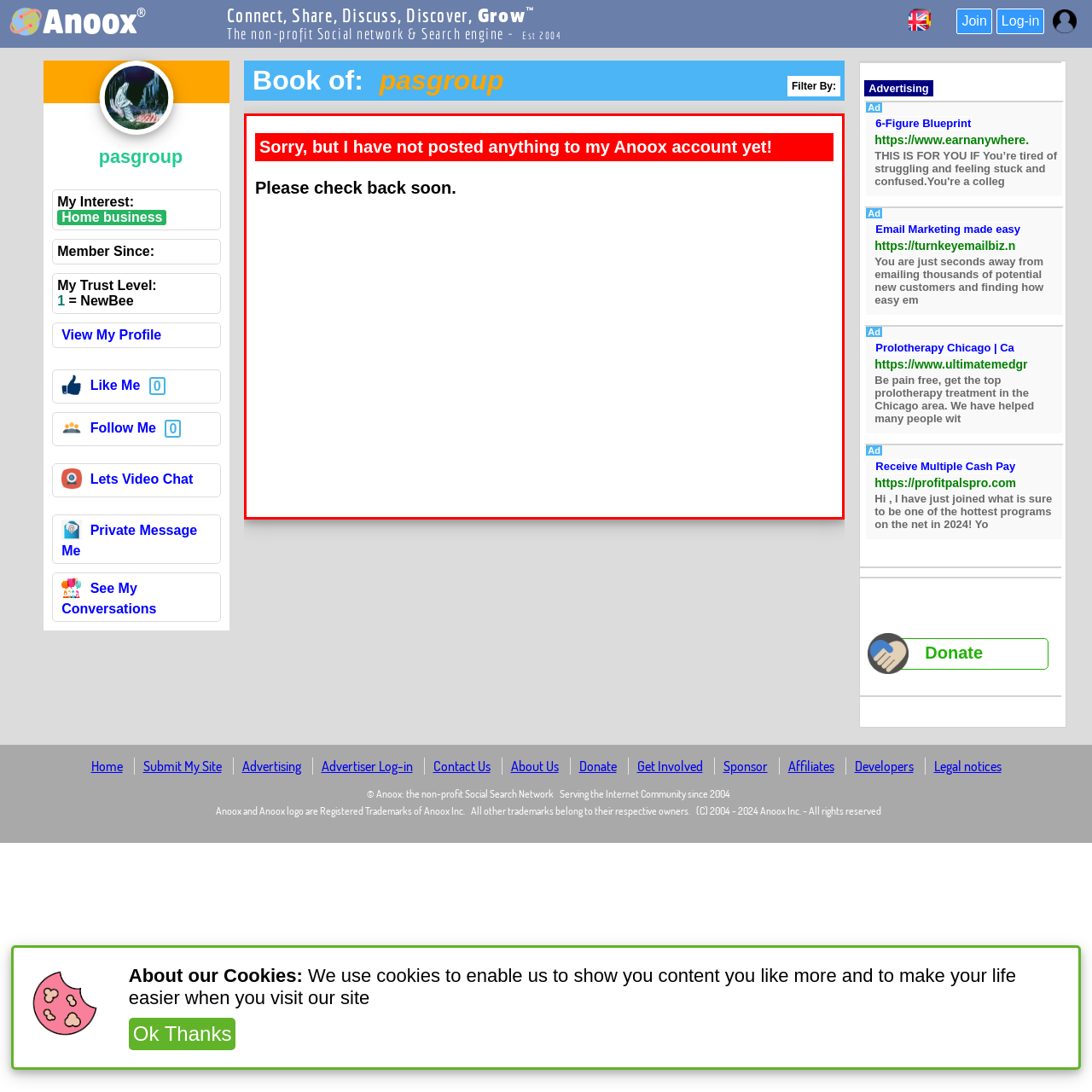Please answer the following question using a single word or phrase: 
What is the year the social network was established?

2004